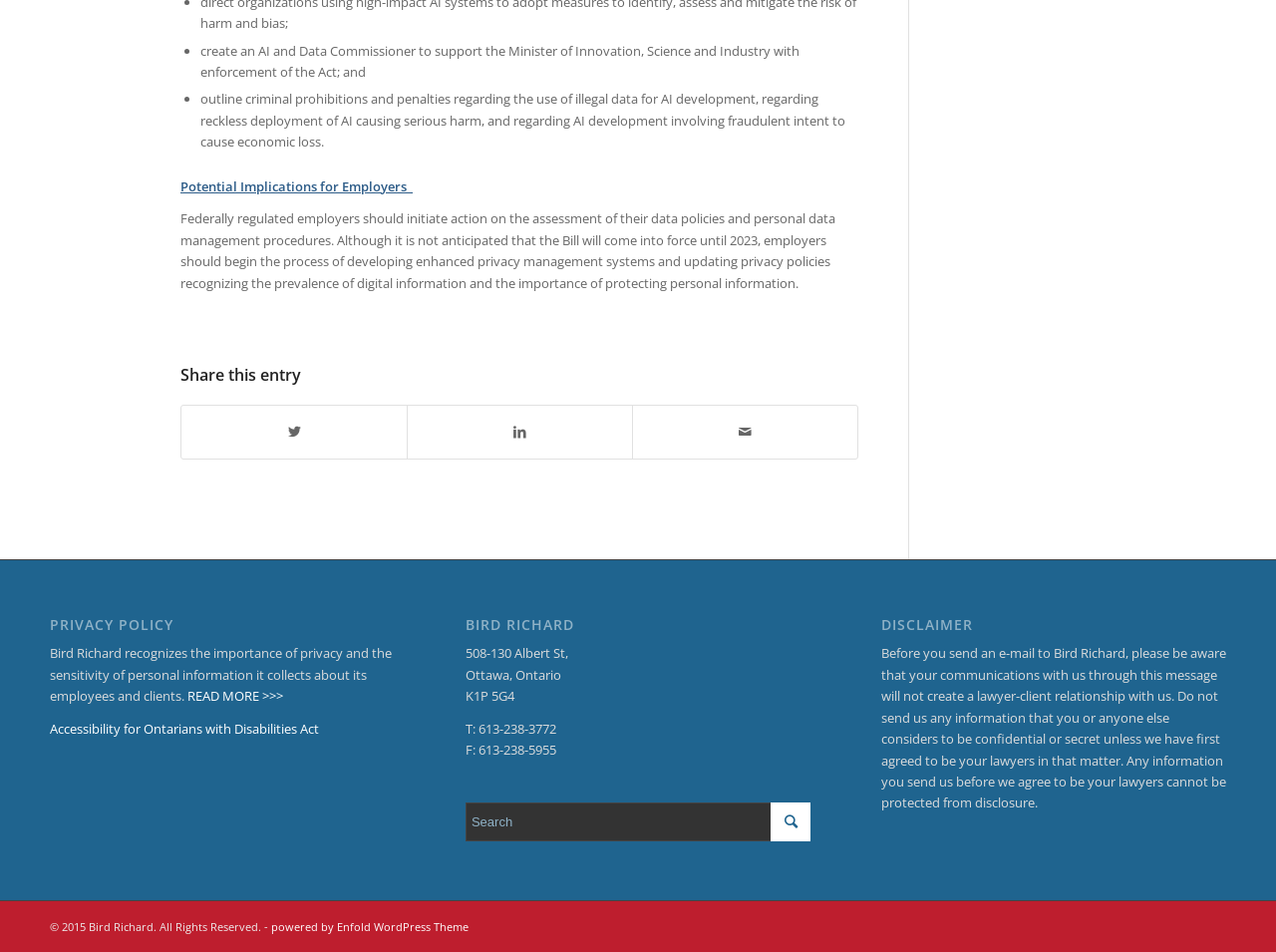Respond with a single word or phrase:
What is the address of Bird Richard?

508-130 Albert St, Ottawa